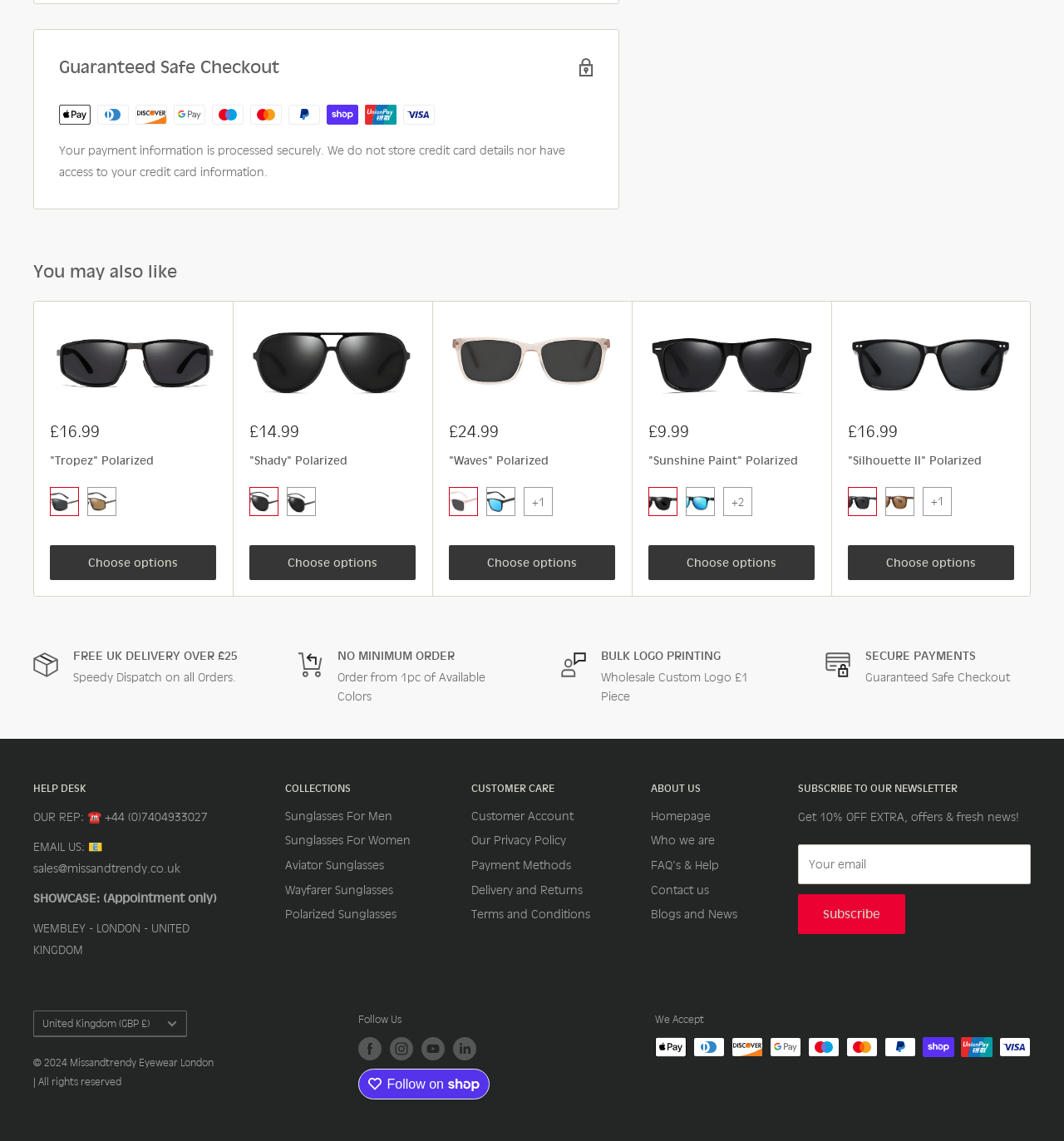Pinpoint the bounding box coordinates of the element that must be clicked to accomplish the following instruction: "Learn more about EDITEL’s solution". The coordinates should be in the format of four float numbers between 0 and 1, i.e., [left, top, right, bottom].

None